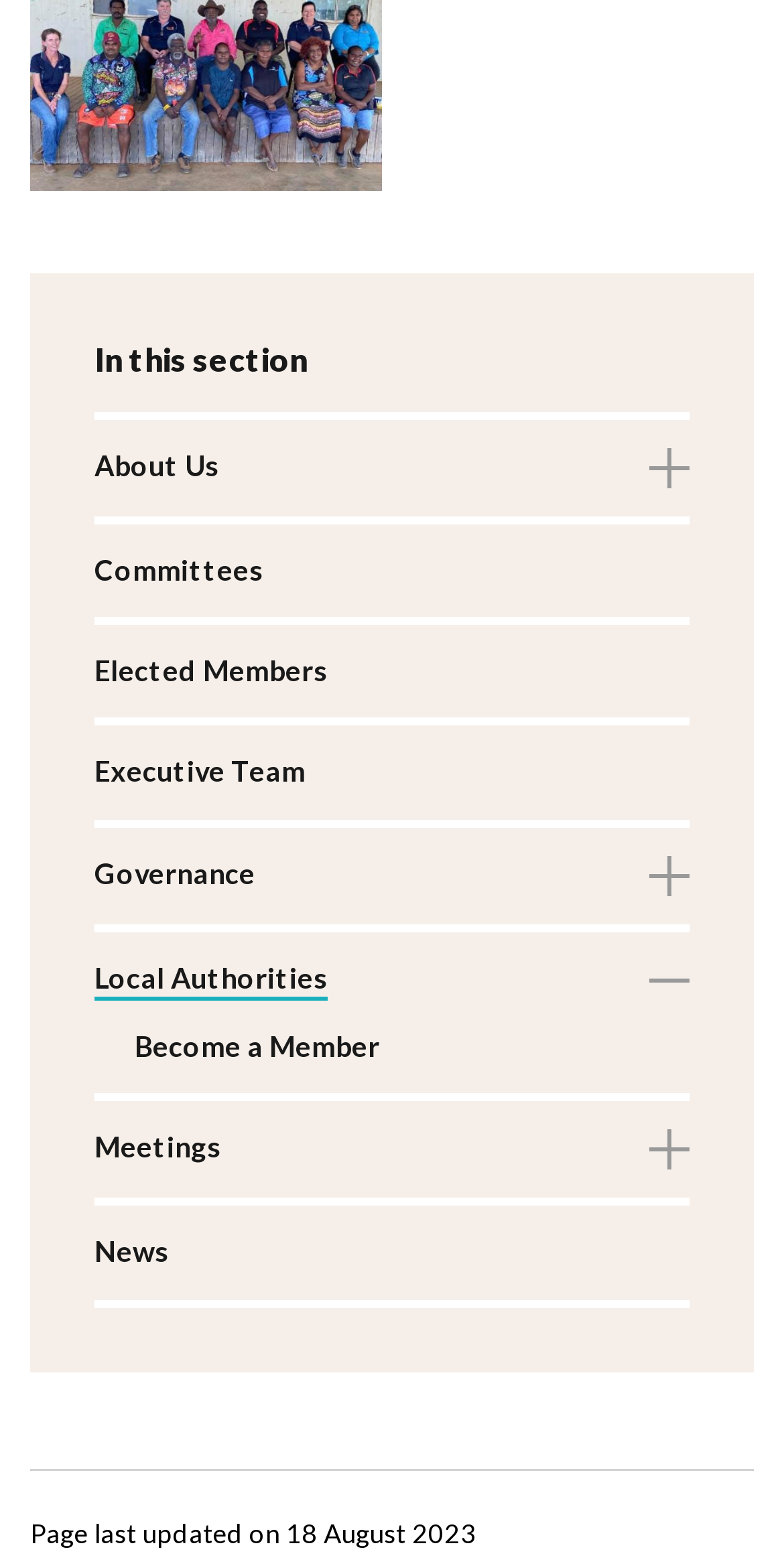Could you provide the bounding box coordinates for the portion of the screen to click to complete this instruction: "Go to About Us page"?

[0.121, 0.286, 0.279, 0.311]